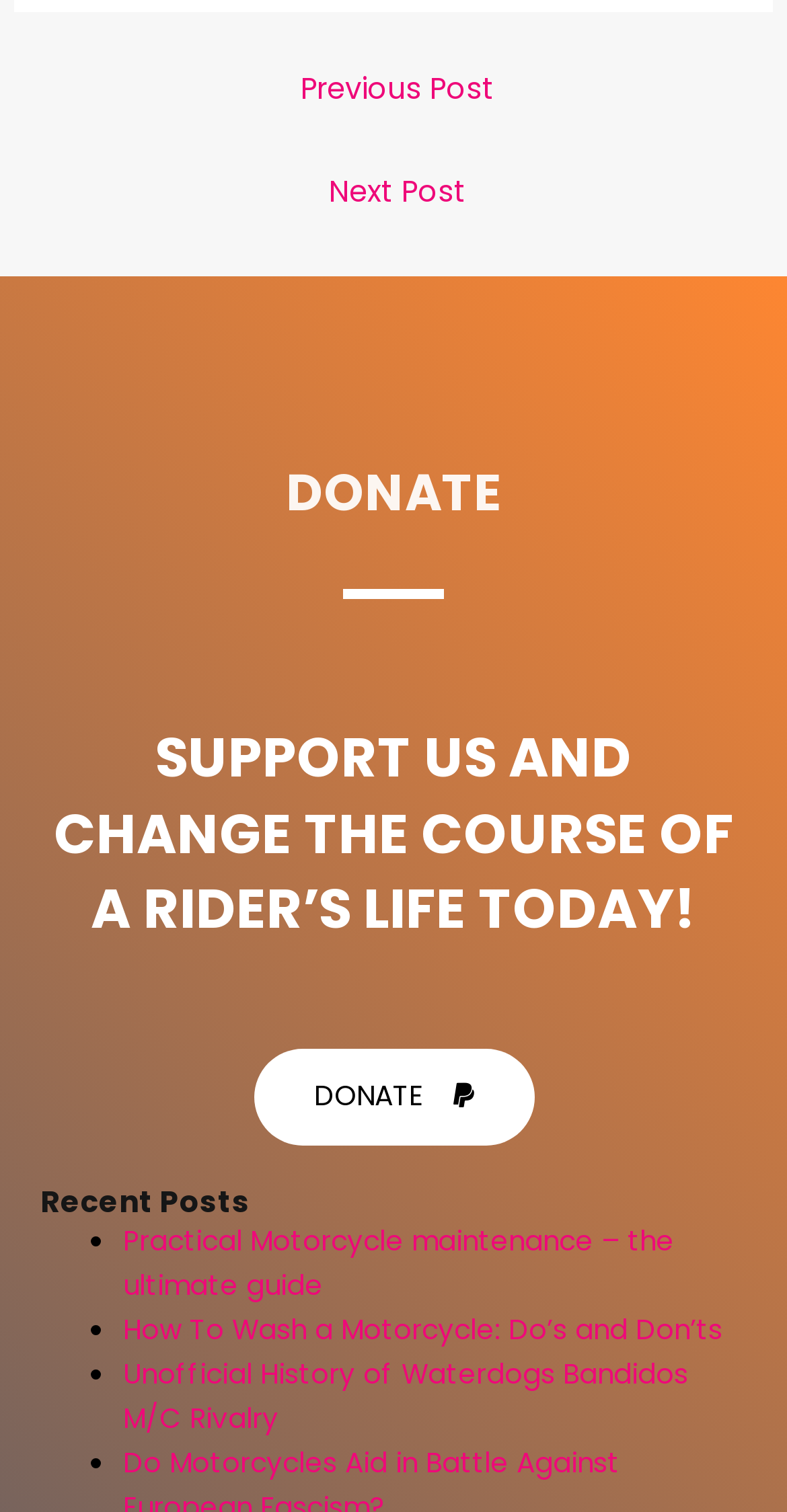What is the title of the first recent post?
Using the information presented in the image, please offer a detailed response to the question.

The first link in the 'Recent Posts' section is titled 'Practical Motorcycle maintenance – the ultimate guide'. The title of the post is 'Practical Motorcycle maintenance'.